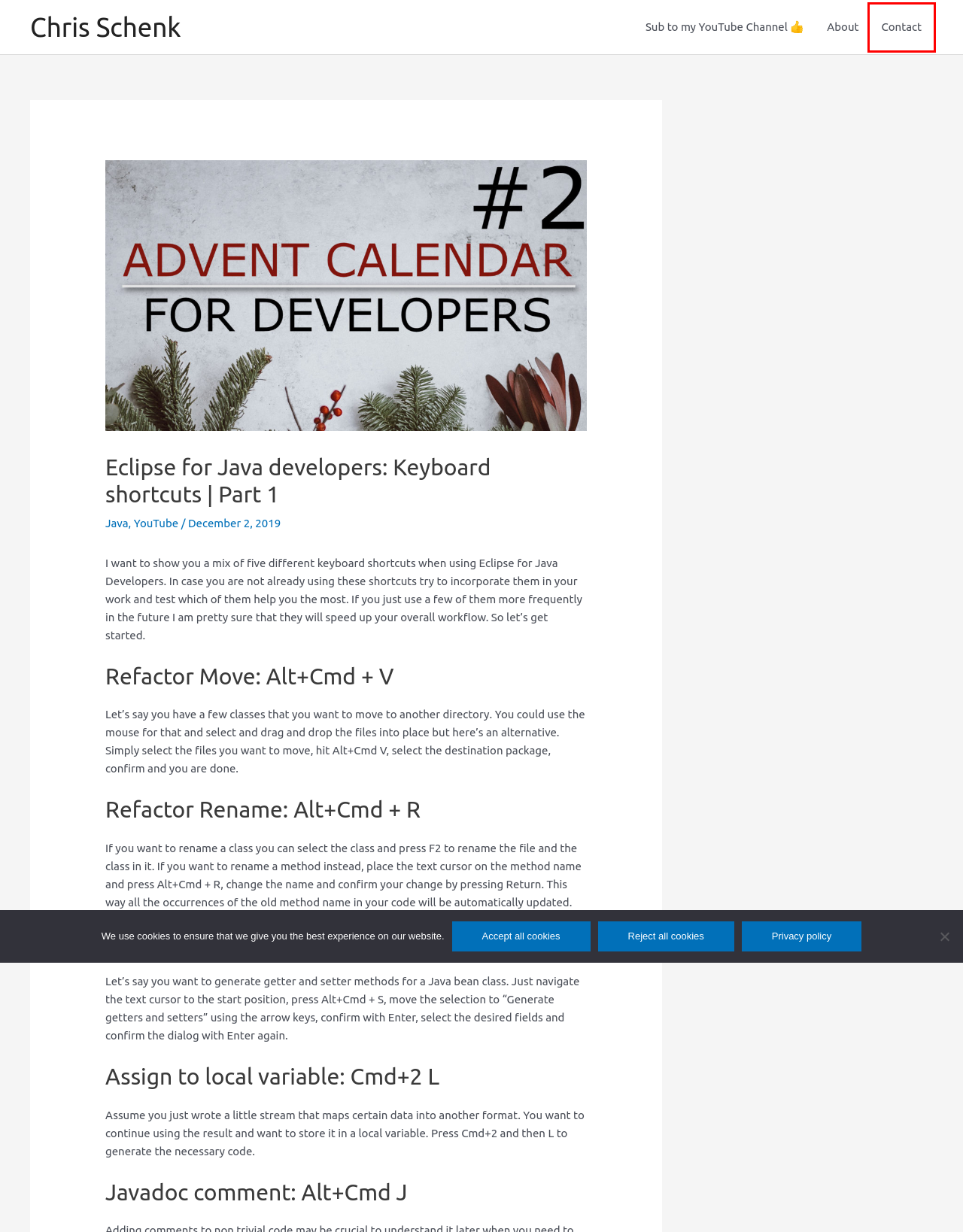You are provided with a screenshot of a webpage highlighting a UI element with a red bounding box. Choose the most suitable webpage description that matches the new page after clicking the element in the bounding box. Here are the candidates:
A. Python: Setting up a webserver fast | Chris Schenk
B. Java Archives | Chris Schenk
C. Privacy Policy | Chris Schenk
D. About | Chris Schenk
E. Contact | Chris Schenk
F. Terms of Service | Chris Schenk
G. Chris Schenk | This Site Is About Tech
H. Eclipse for Java developers: Keyboard shortcuts | Part 2 | Chris Schenk

E